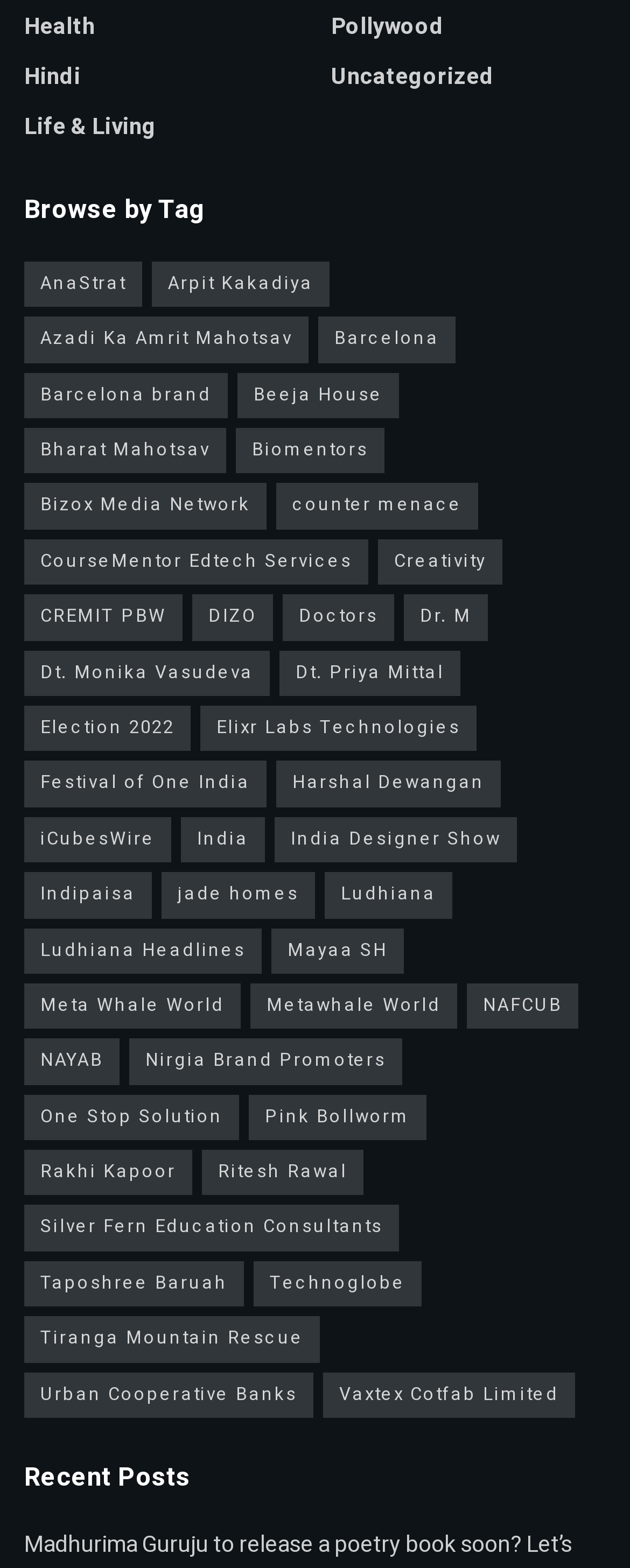Provide a thorough and detailed response to the question by examining the image: 
What is the category of the first link on the webpage?

I looked at the first link on the webpage and found that it is categorized under 'Health'.